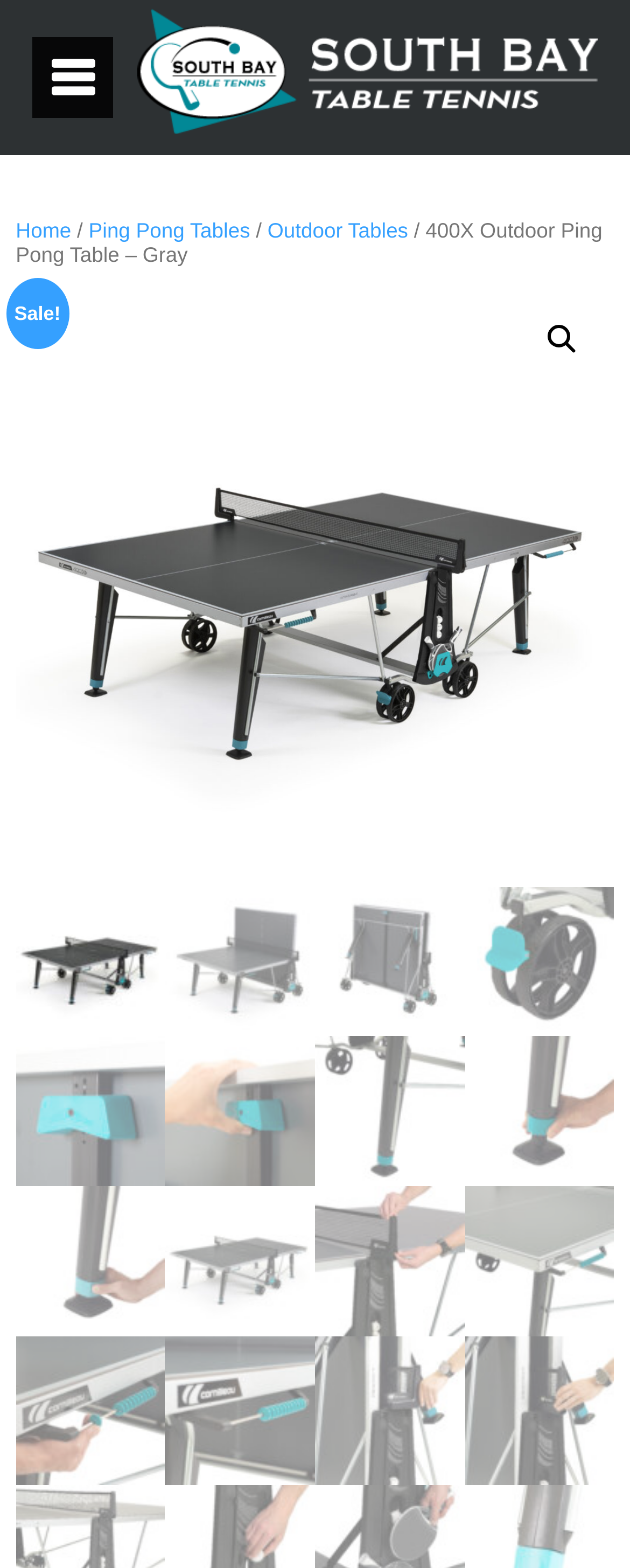What is the color of the ping pong table?
Relying on the image, give a concise answer in one word or a brief phrase.

Gray